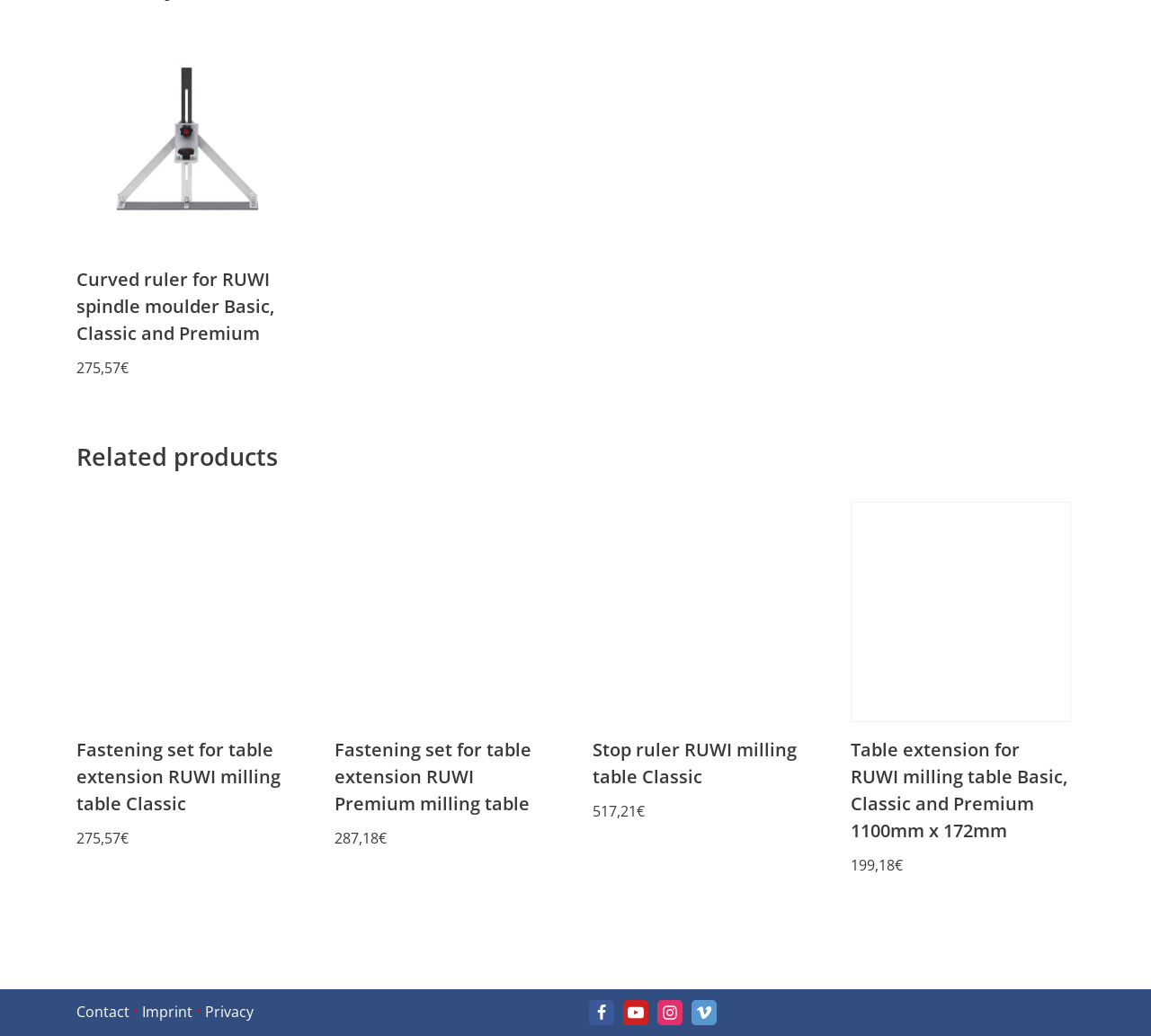Refer to the screenshot and give an in-depth answer to this question: What is the price of the curved ruler for RUWI spindle moulder?

The curved ruler for RUWI spindle moulder is a product listed on the webpage, and its price is mentioned as 275,57€ in the link element with the text 'Bogenlineal für RUWI Tischfräse Curved ruler for RUWI spindle moulder Basic, Classic and Premium 275,57€'.